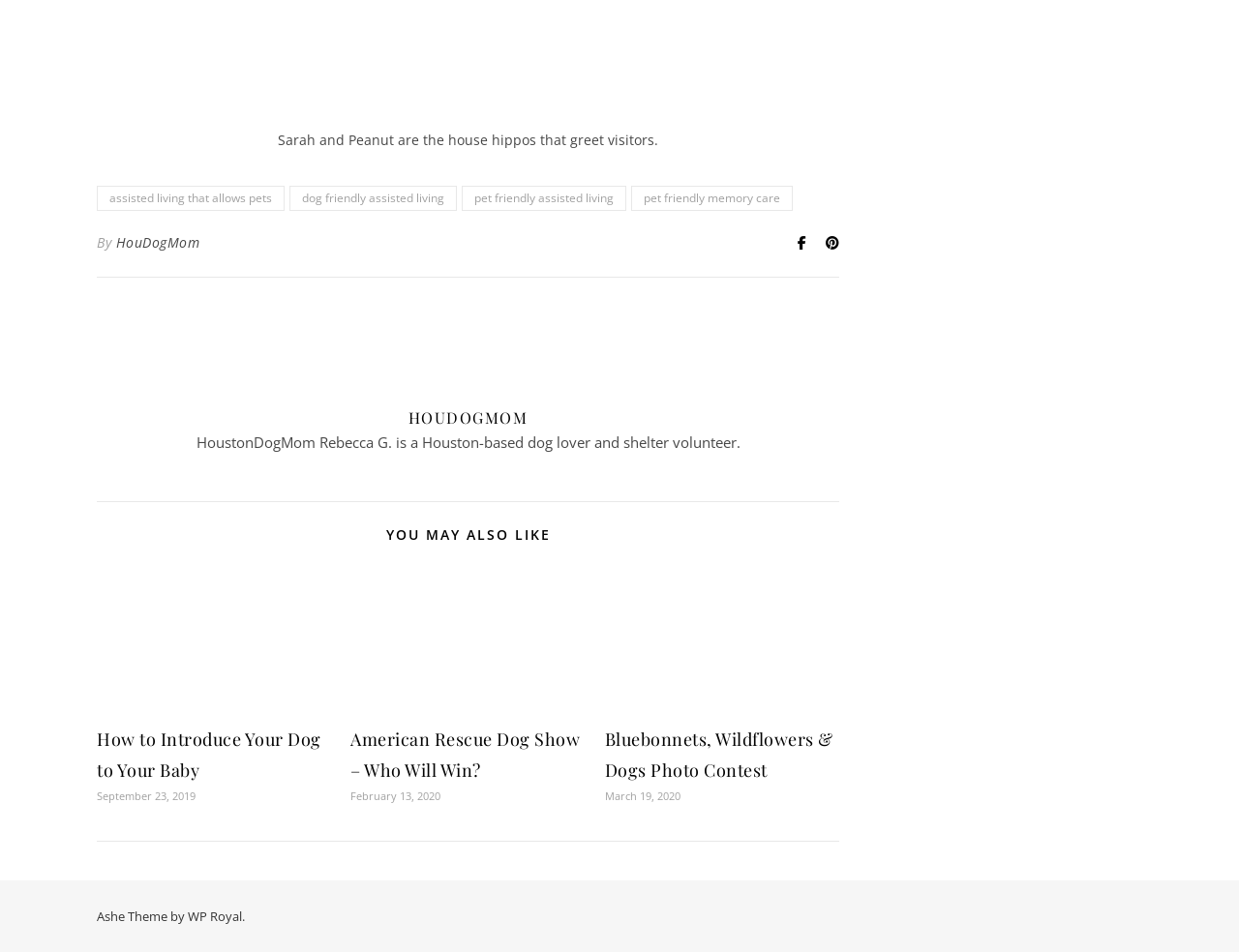What is the name of the dog lover and shelter volunteer?
Using the details from the image, give an elaborate explanation to answer the question.

The answer can be found in the static text element 'HoustonDogMom Rebecca G. is a Houston-based dog lover and shelter volunteer.' which is located below the heading 'HOUDOGMOM'.